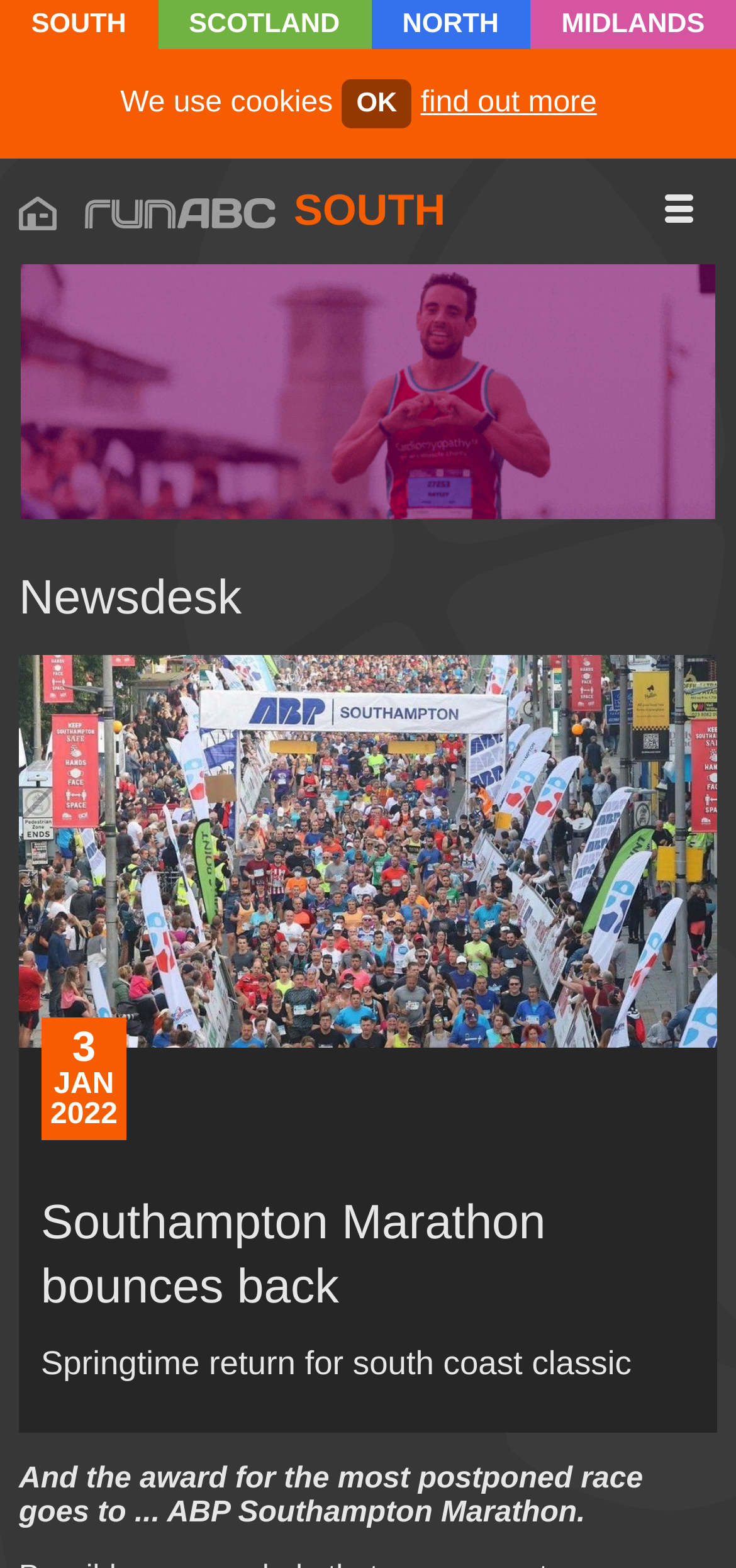Reply to the question with a single word or phrase:
What is the name of the website or organization mentioned in the top navigation?

runABC